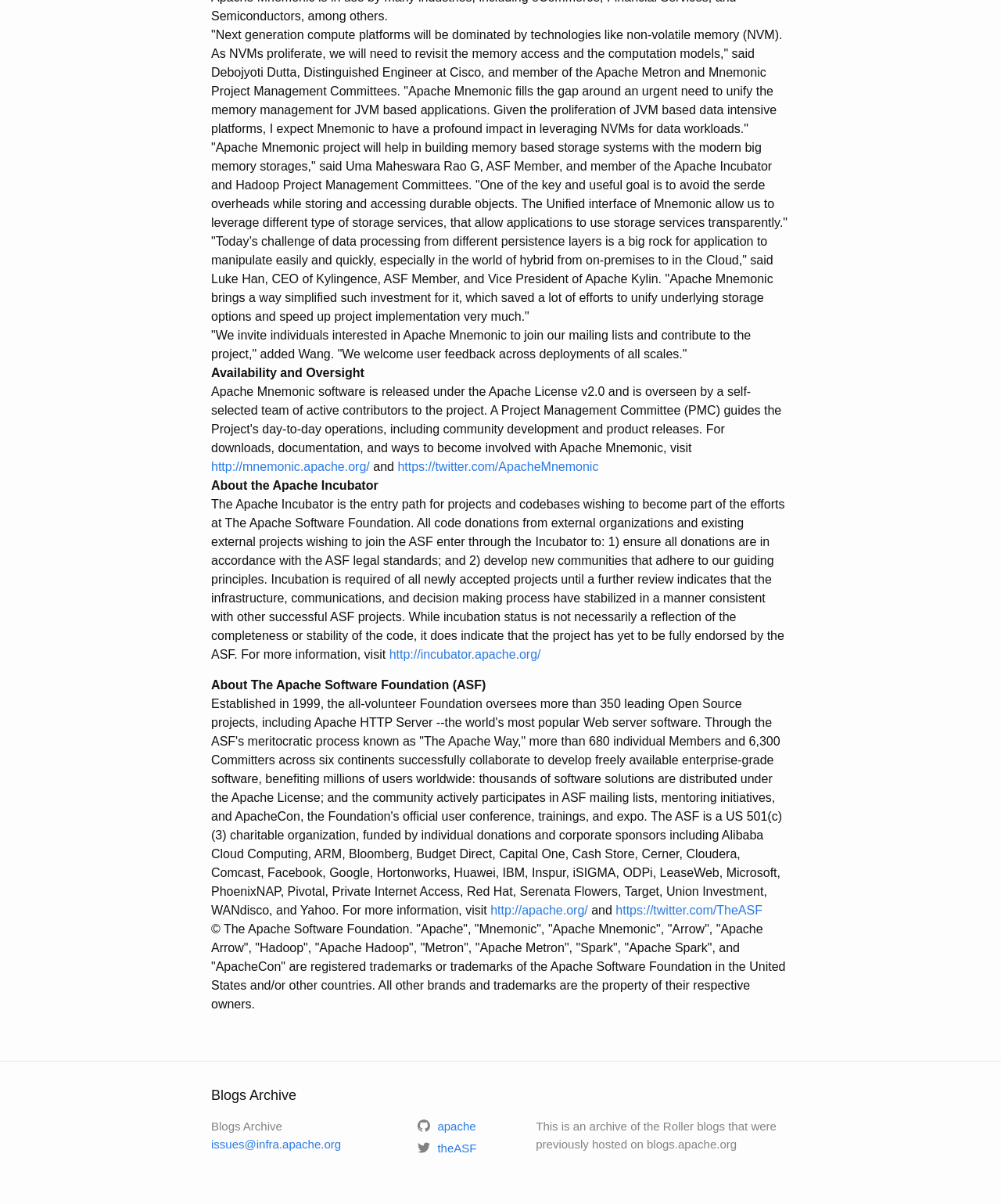Determine the bounding box coordinates of the clickable area required to perform the following instruction: "Contact the Apache Infrastructure team". The coordinates should be represented as four float numbers between 0 and 1: [left, top, right, bottom].

[0.211, 0.945, 0.341, 0.956]